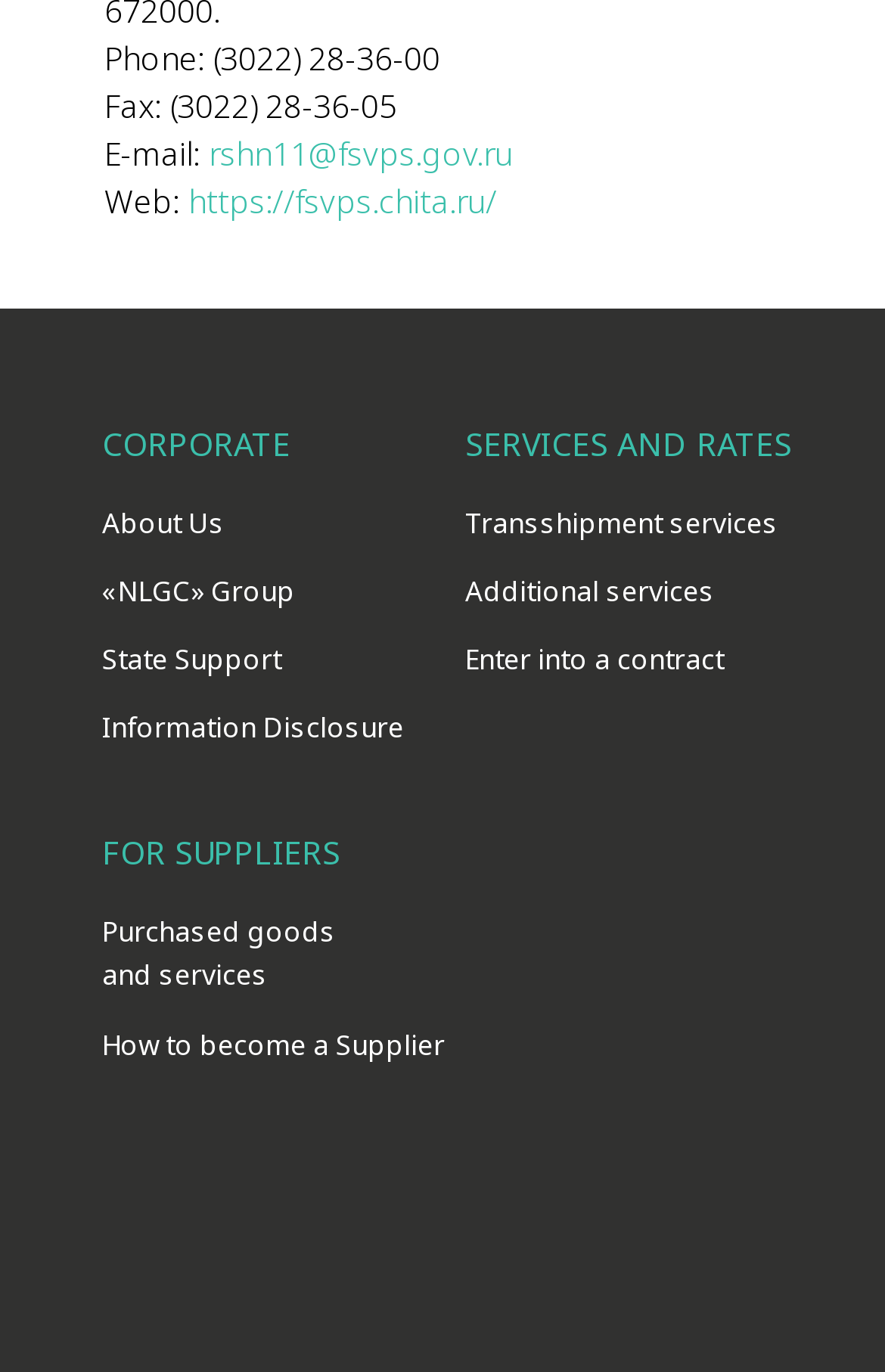What is the website of the organization?
Answer the question with a single word or phrase derived from the image.

https://fsvps.chita.ru/